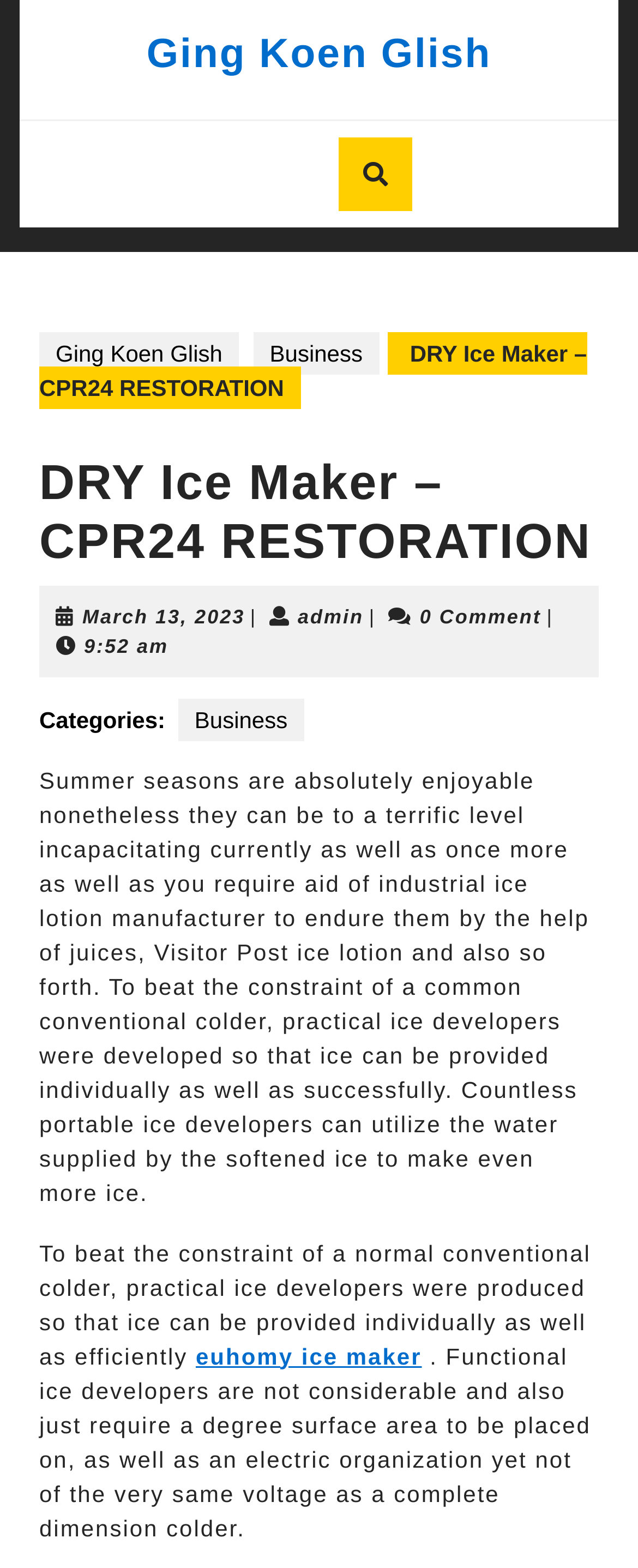Please provide the bounding box coordinate of the region that matches the element description: March 13, 2023March 13, 2023. Coordinates should be in the format (top-left x, top-left y, bottom-right x, bottom-right y) and all values should be between 0 and 1.

[0.129, 0.386, 0.384, 0.4]